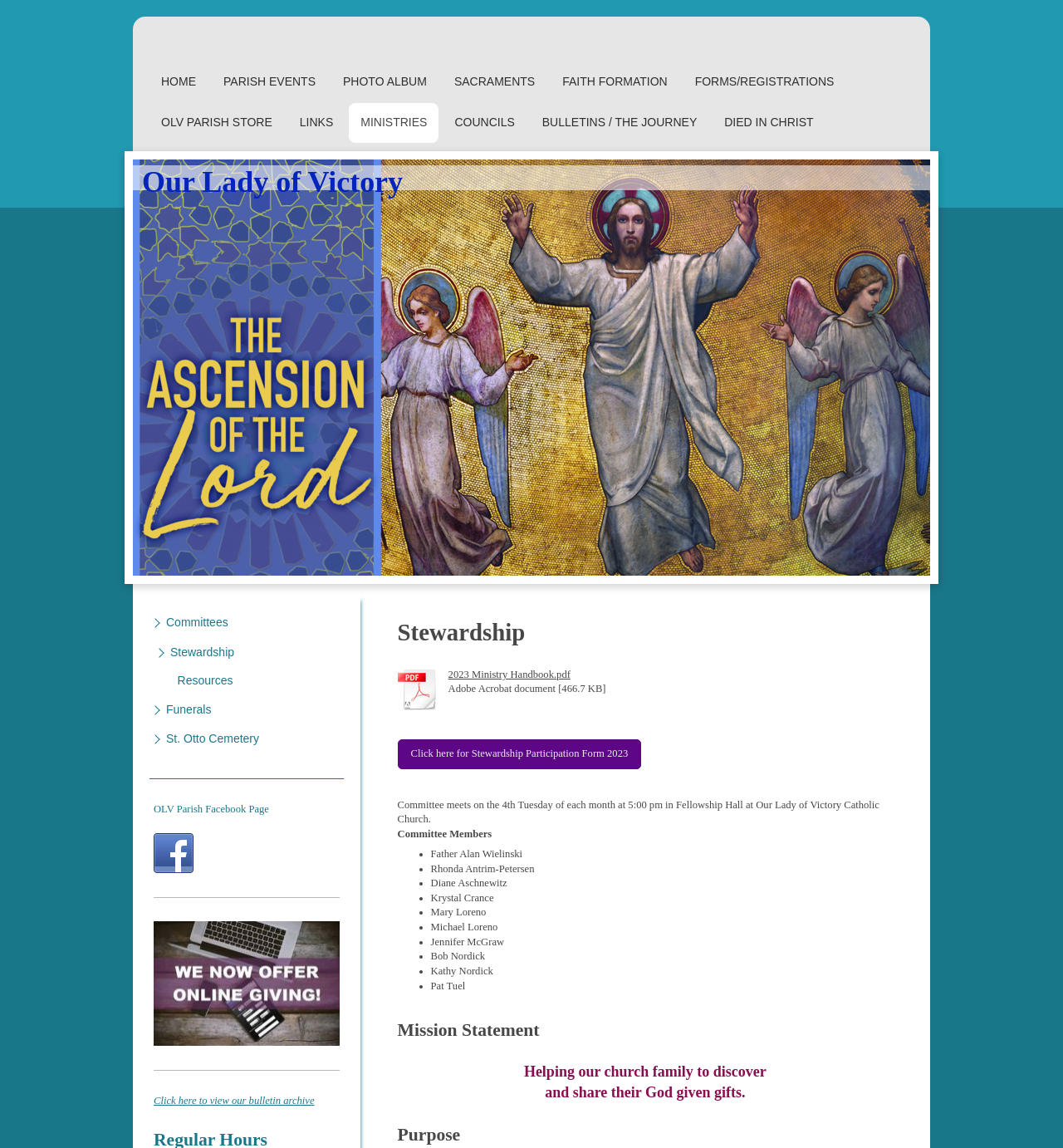Answer this question in one word or a short phrase: What type of file can be downloaded from this page?

Adobe Acrobat document